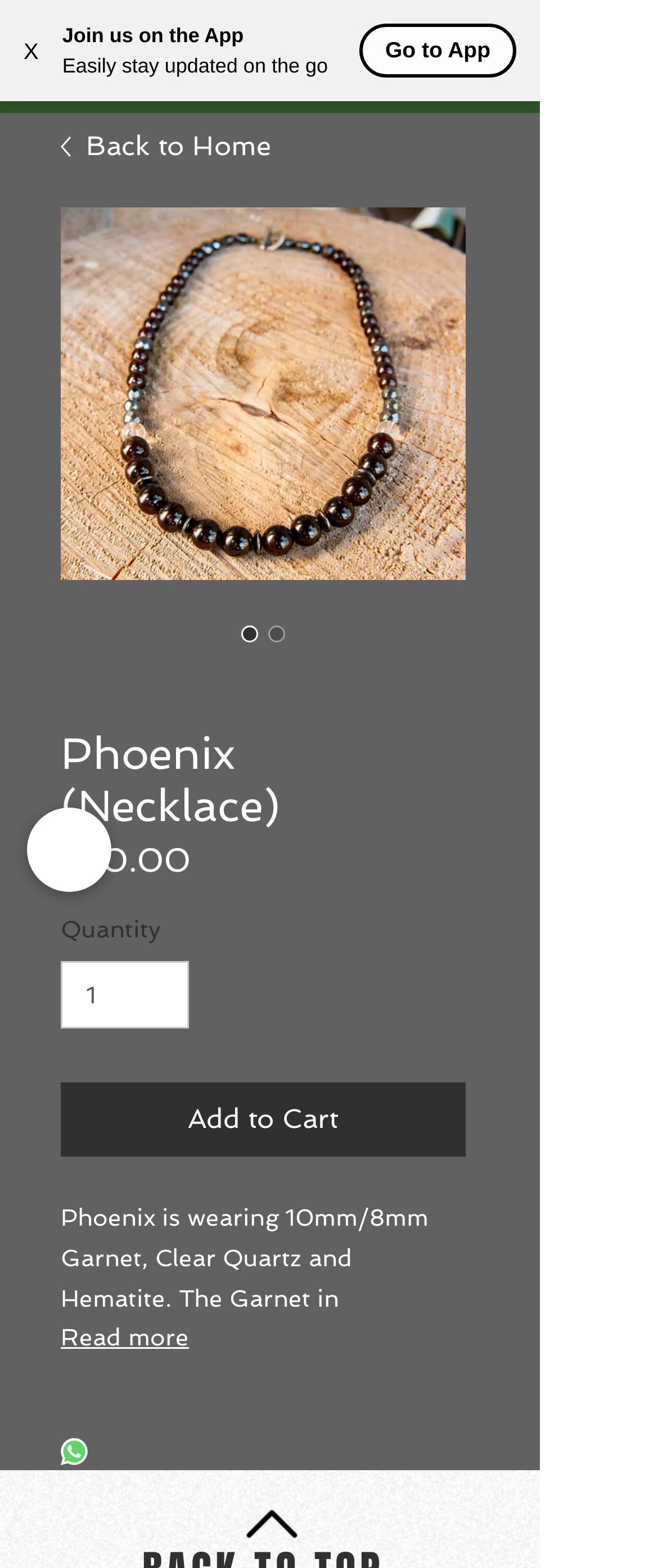What is the name of the product?
Answer the question with just one word or phrase using the image.

Phoenix (Necklace)